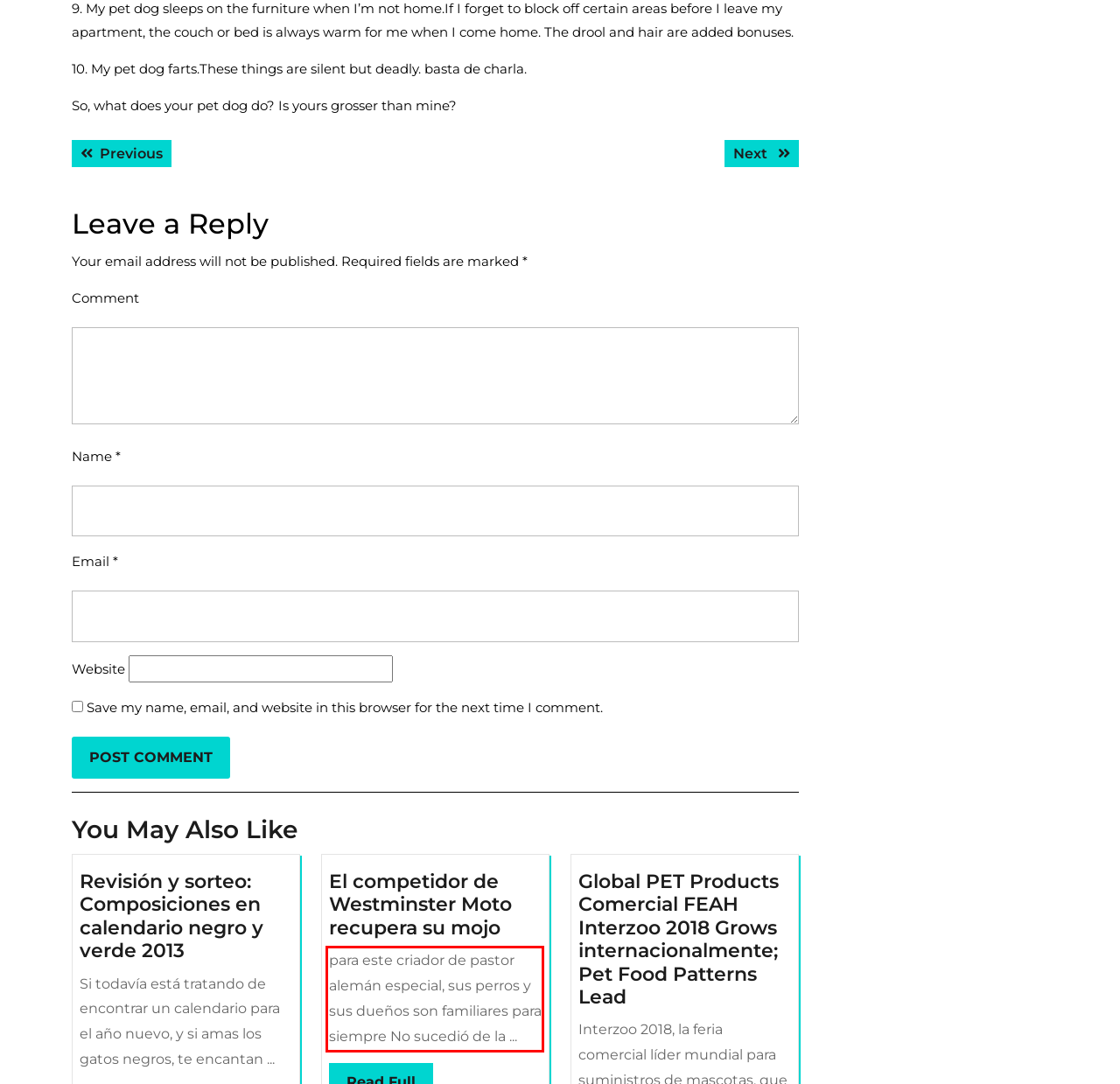Using the provided screenshot of a webpage, recognize the text inside the red rectangle bounding box by performing OCR.

para este criador de pastor alemán especial, sus perros y sus dueños son familiares para siempre No sucedió de la ...